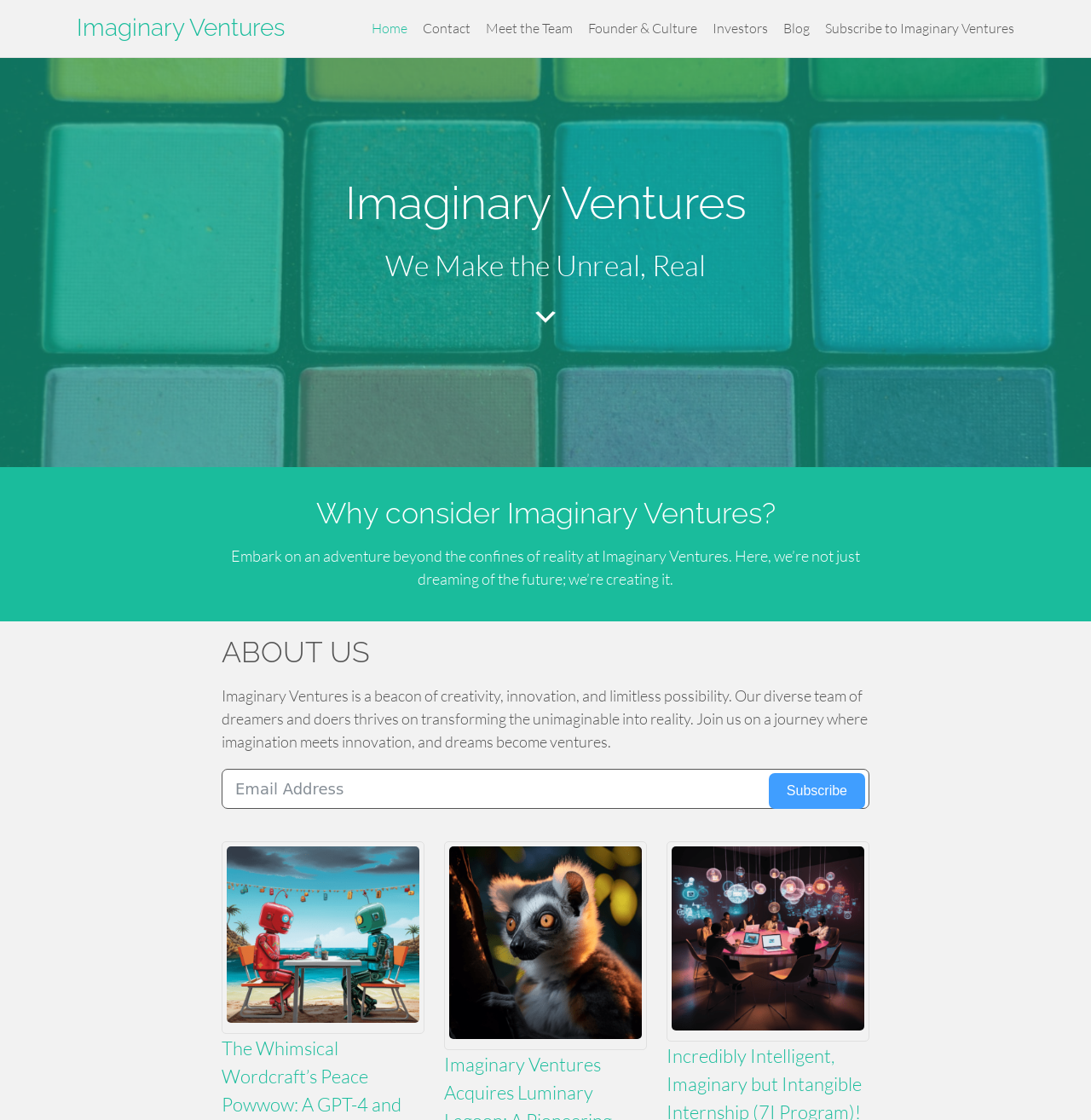Locate the bounding box coordinates of the area you need to click to fulfill this instruction: 'Click on Subscribe'. The coordinates must be in the form of four float numbers ranging from 0 to 1: [left, top, right, bottom].

[0.705, 0.69, 0.793, 0.722]